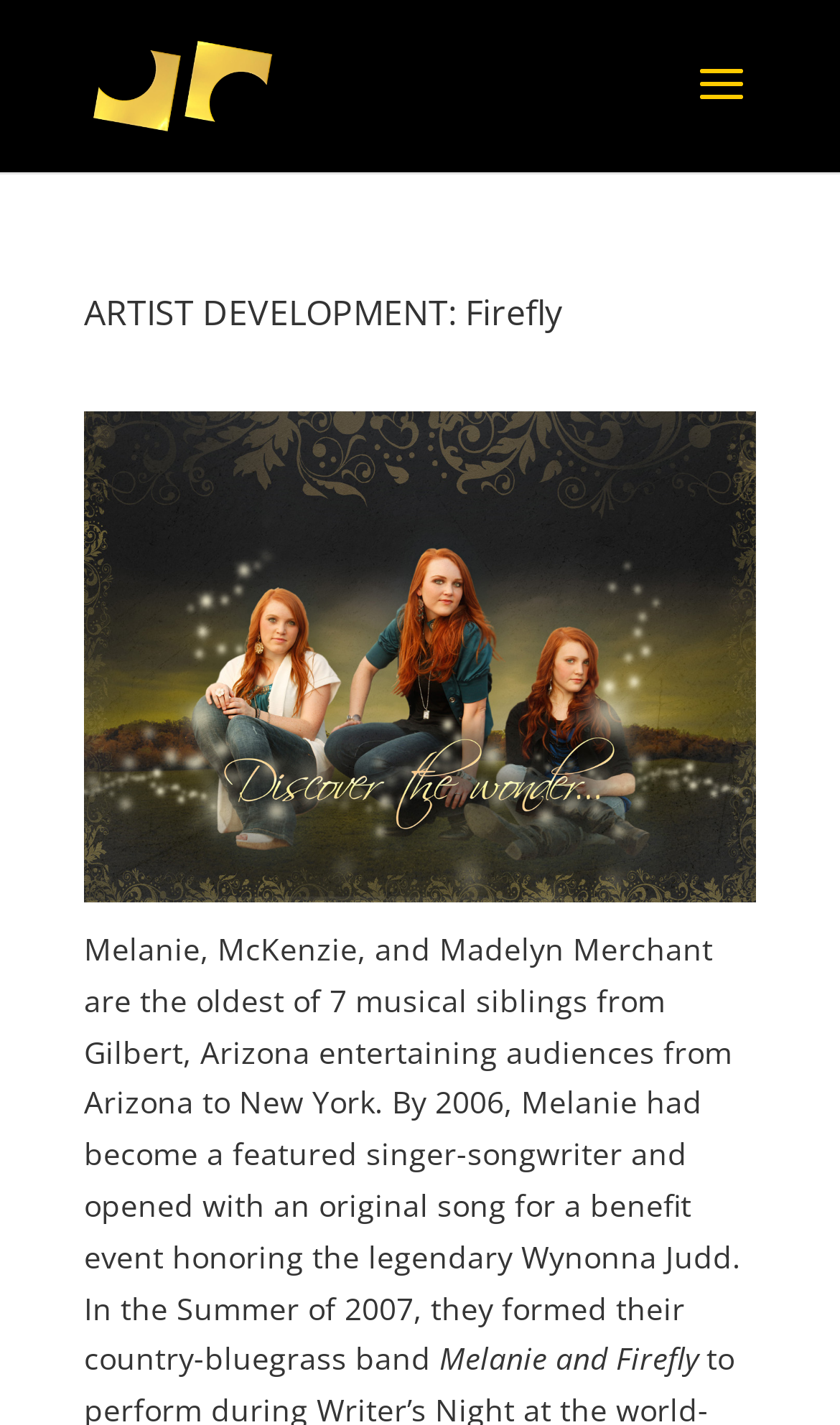Provide an in-depth caption for the contents of the webpage.

The webpage is about Firefly, a country-bluegrass band, and its artist development. At the top, there is a logo of Jonathan Roberts & Co., which is an image with a link to the company's website. Below the logo, there is a heading that reads "ARTIST DEVELOPMENT: Firefly", which is a link to more information about the band's development. 

To the right of the heading, there is a small non-descriptive text element. Below the heading, there is another heading that reads "Press Kit Cover Front", which is also a link. This link contains an image of the press kit cover. 

The main content of the webpage is a paragraph of text that describes the band's history. It mentions the three sisters, Melanie, McKenzie, and Madelyn Merchant, who are part of a musical family of seven siblings from Arizona. The text also mentions Melanie's experience as a singer-songwriter and the formation of the band in 2007. 

At the bottom of the page, there is a smaller text element that reads "Melanie and Firefly". Overall, the webpage provides an introduction to the band Firefly and its background.